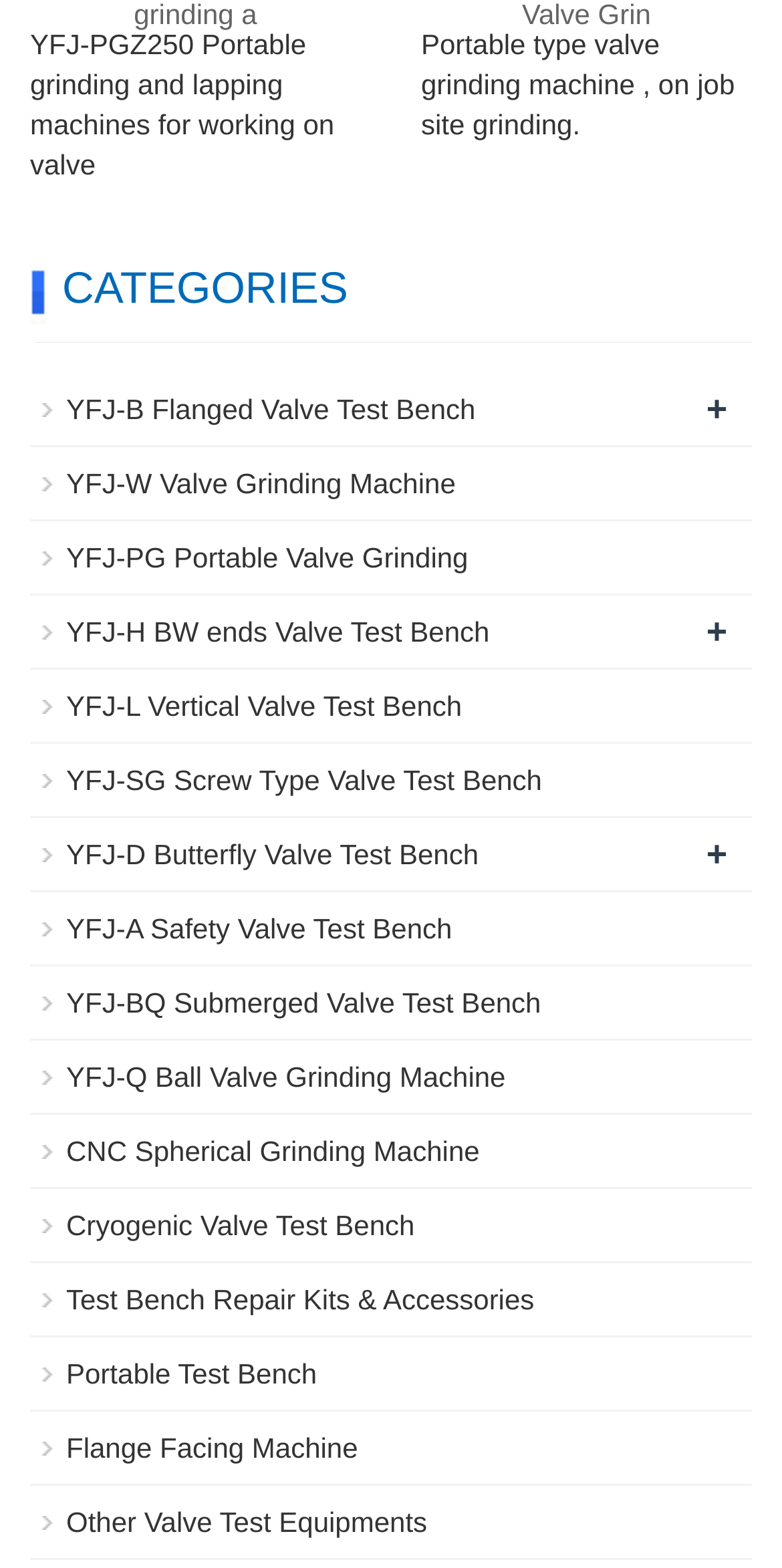Please determine the bounding box coordinates of the element's region to click for the following instruction: "View YFJ-W Valve Grinding Machine".

[0.085, 0.297, 0.583, 0.318]